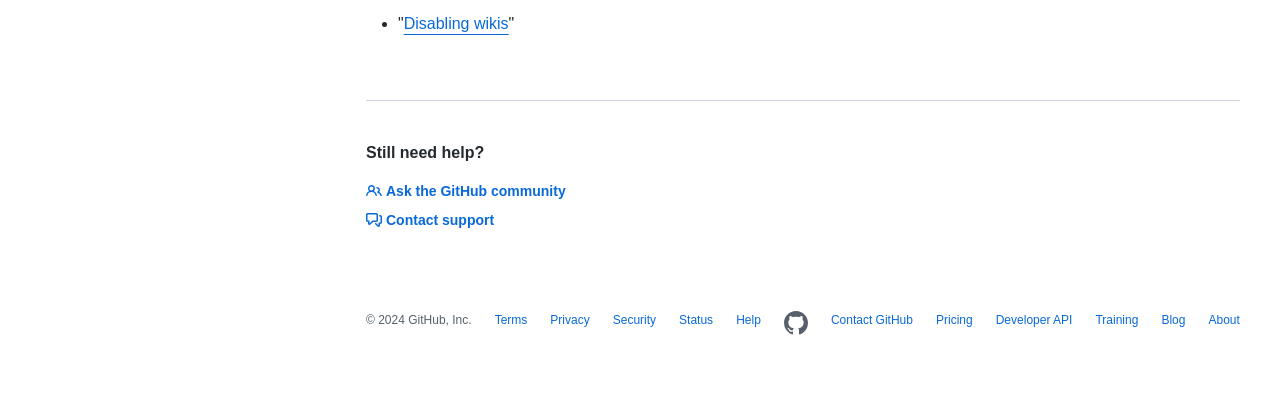Please identify the bounding box coordinates of the element that needs to be clicked to perform the following instruction: "View terms".

[0.386, 0.78, 0.412, 0.815]